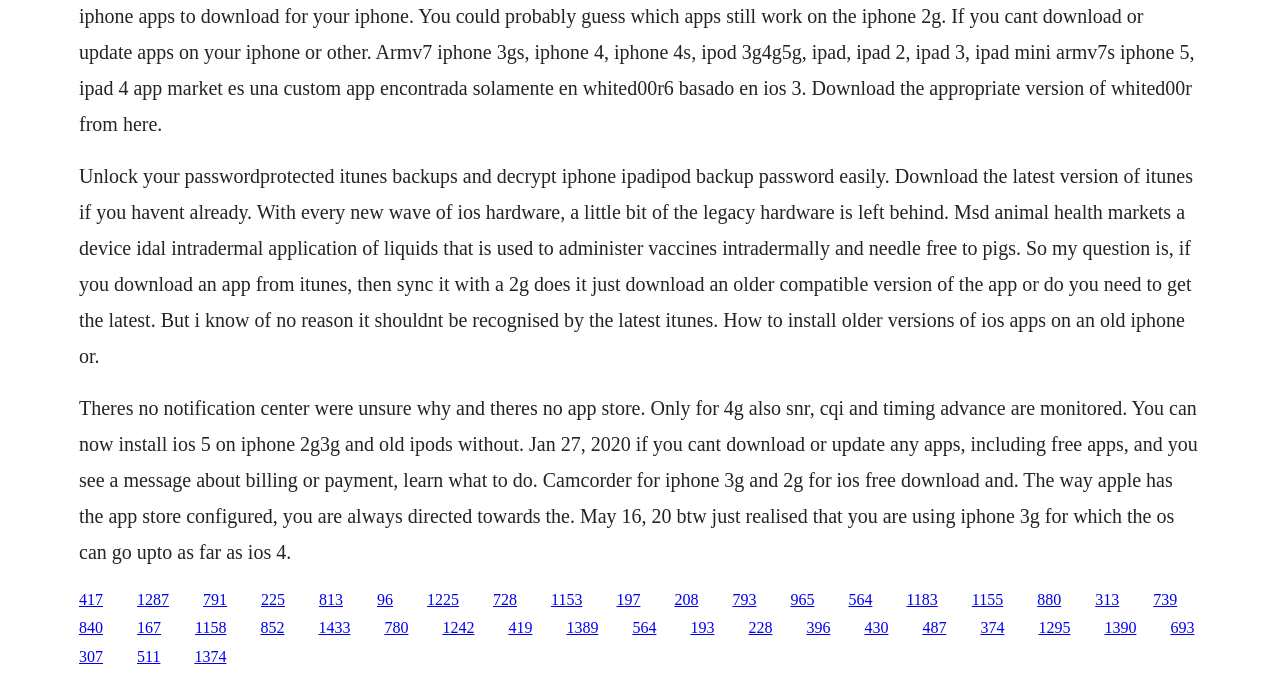Specify the bounding box coordinates of the area to click in order to execute this command: 'Click the link to learn about installing older versions of iOS apps'. The coordinates should consist of four float numbers ranging from 0 to 1, and should be formatted as [left, top, right, bottom].

[0.062, 0.869, 0.08, 0.894]